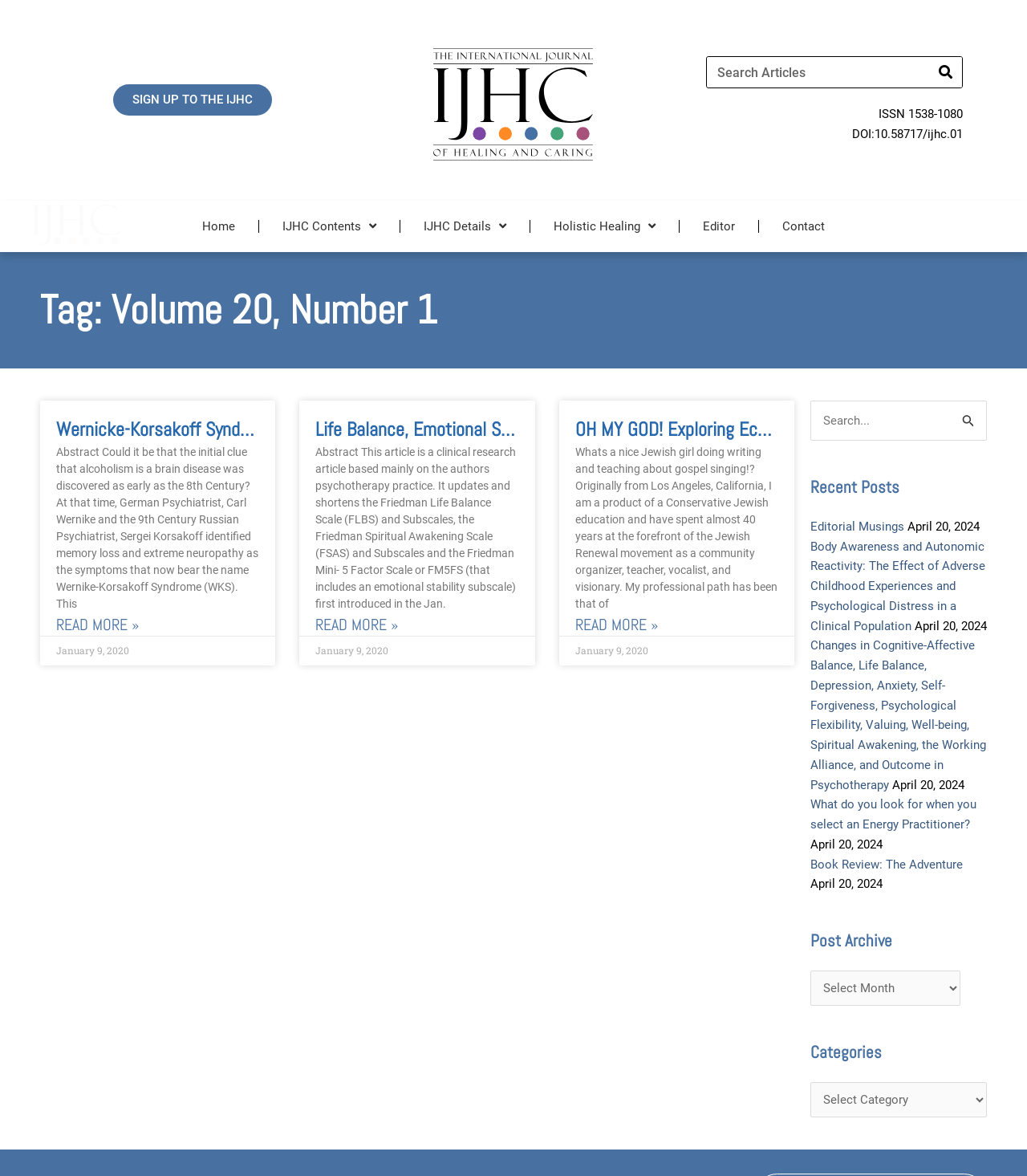Locate the UI element that matches the description SIGN UP TO THE IJHC in the webpage screenshot. Return the bounding box coordinates in the format (top-left x, top-left y, bottom-right x, bottom-right y), with values ranging from 0 to 1.

[0.11, 0.072, 0.265, 0.098]